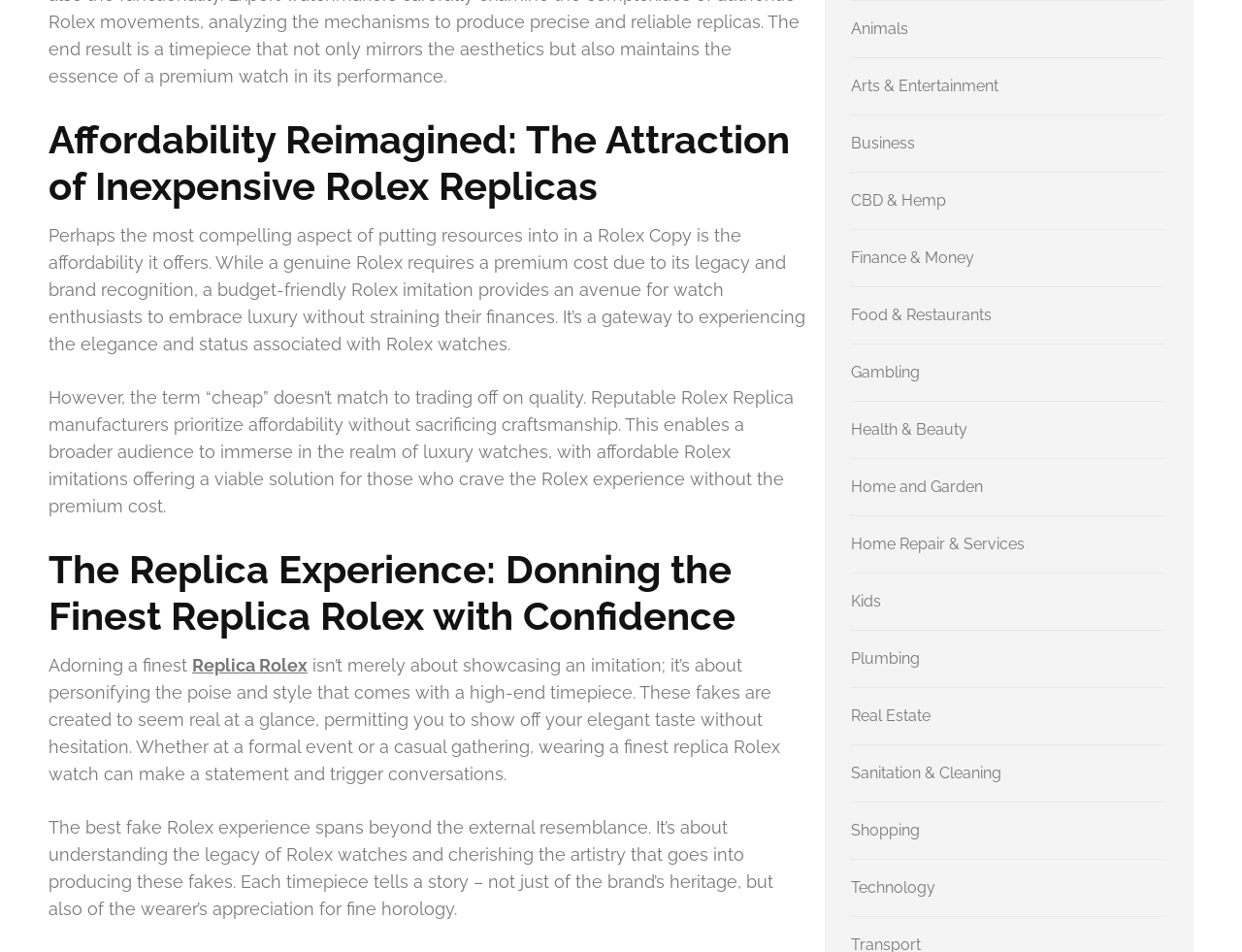What is the focus of a reputable Rolex replica manufacturer?
Look at the image and answer the question using a single word or phrase.

Affordability without sacrificing craftsmanship